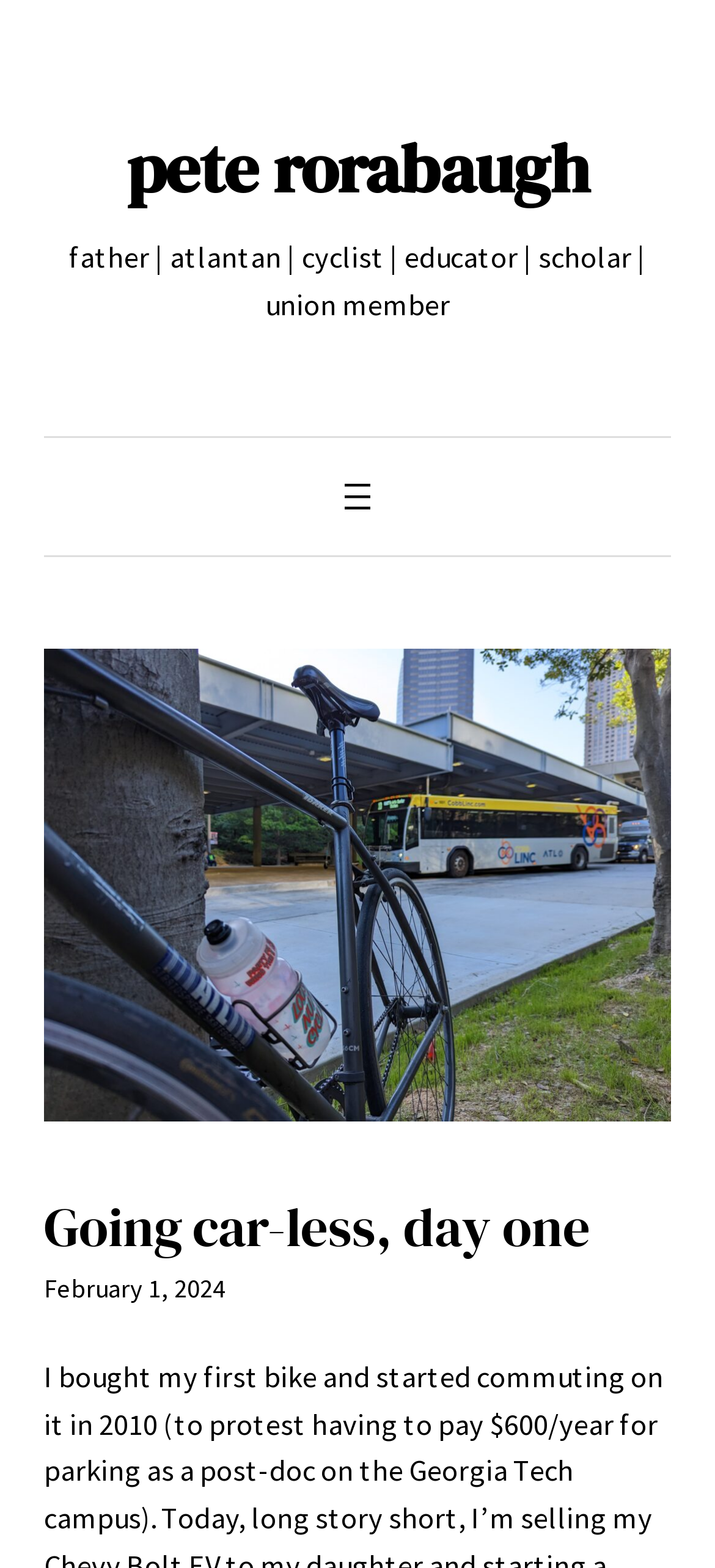What is the mode of transportation in the background of the image?
Carefully analyze the image and provide a detailed answer to the question.

The image description 'my bike in the foreground; marta bus in the background' indicates that the mode of transportation in the background of the image is a Marta bus.